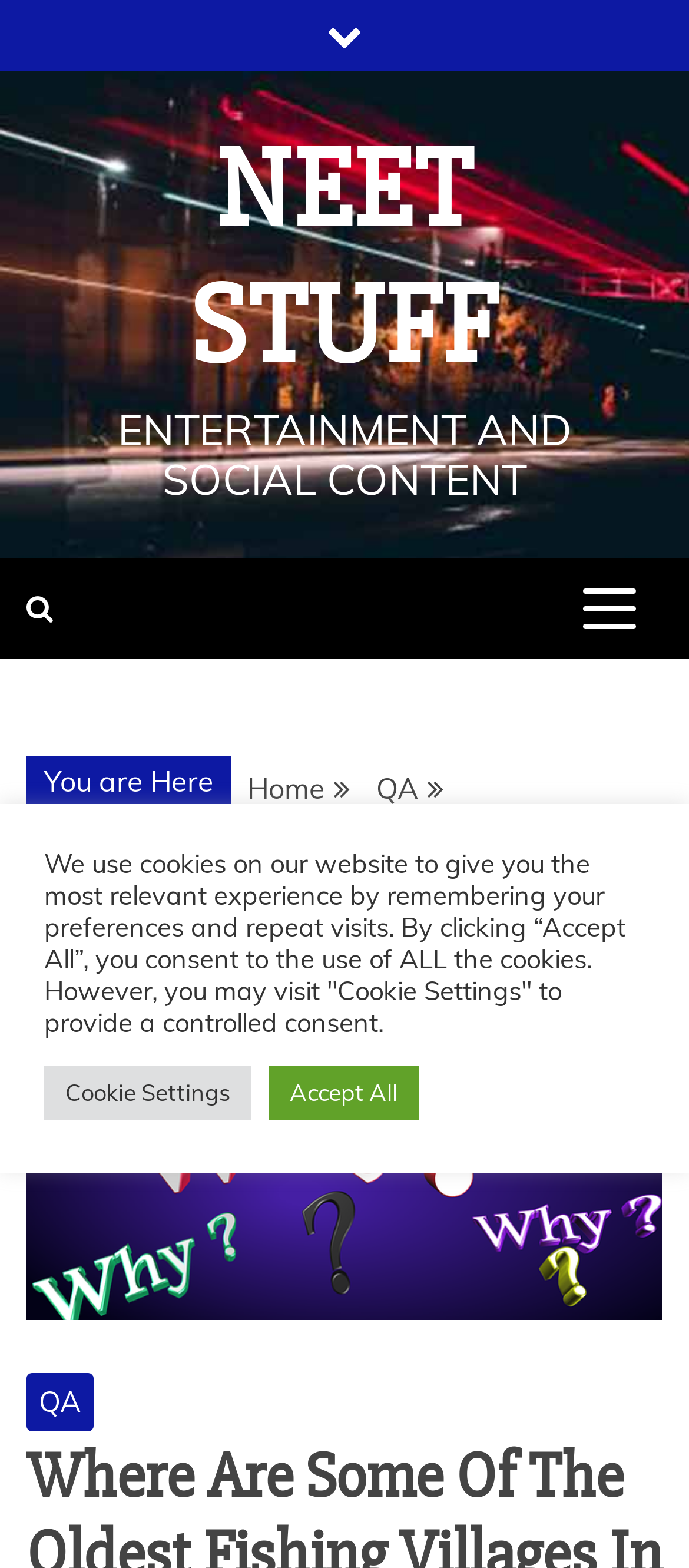How many links are in the breadcrumb navigation?
Based on the visual, give a brief answer using one word or a short phrase.

3